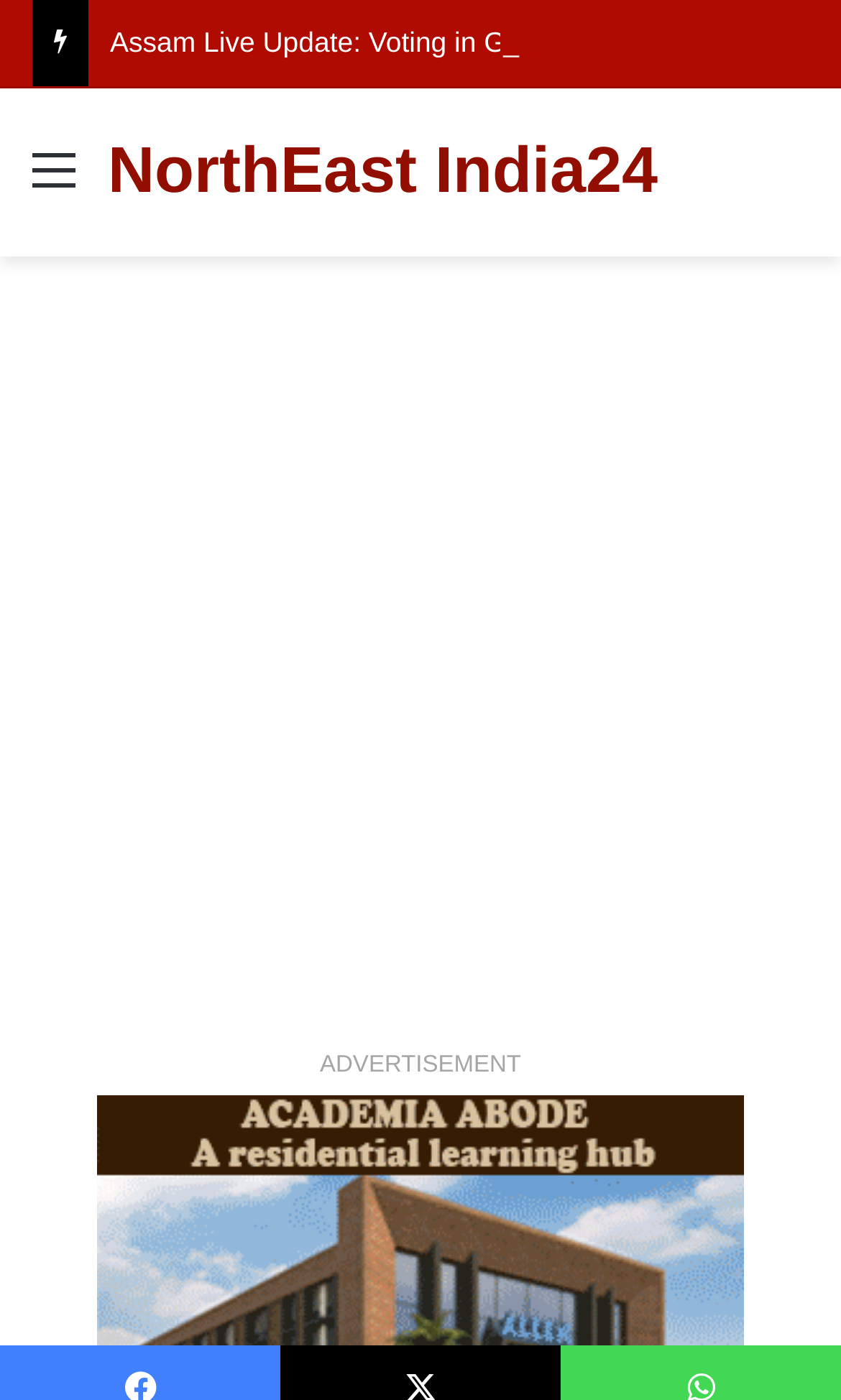Please provide a one-word or short phrase answer to the question:
What is the position of the 'Menu' link on the webpage?

Top-left